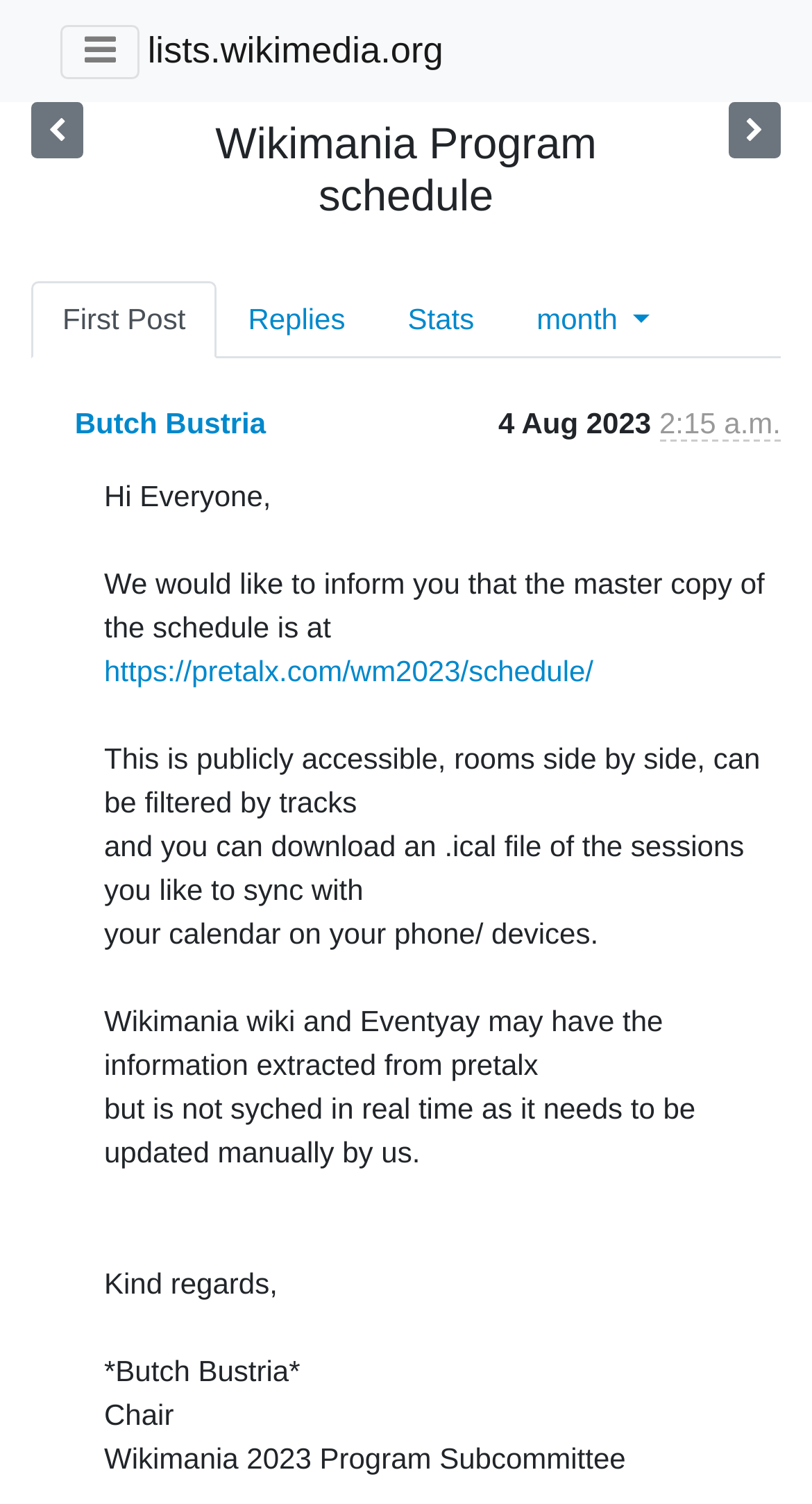Give a concise answer using one word or a phrase to the following question:
Who is the sender of the message?

Butch Bustria